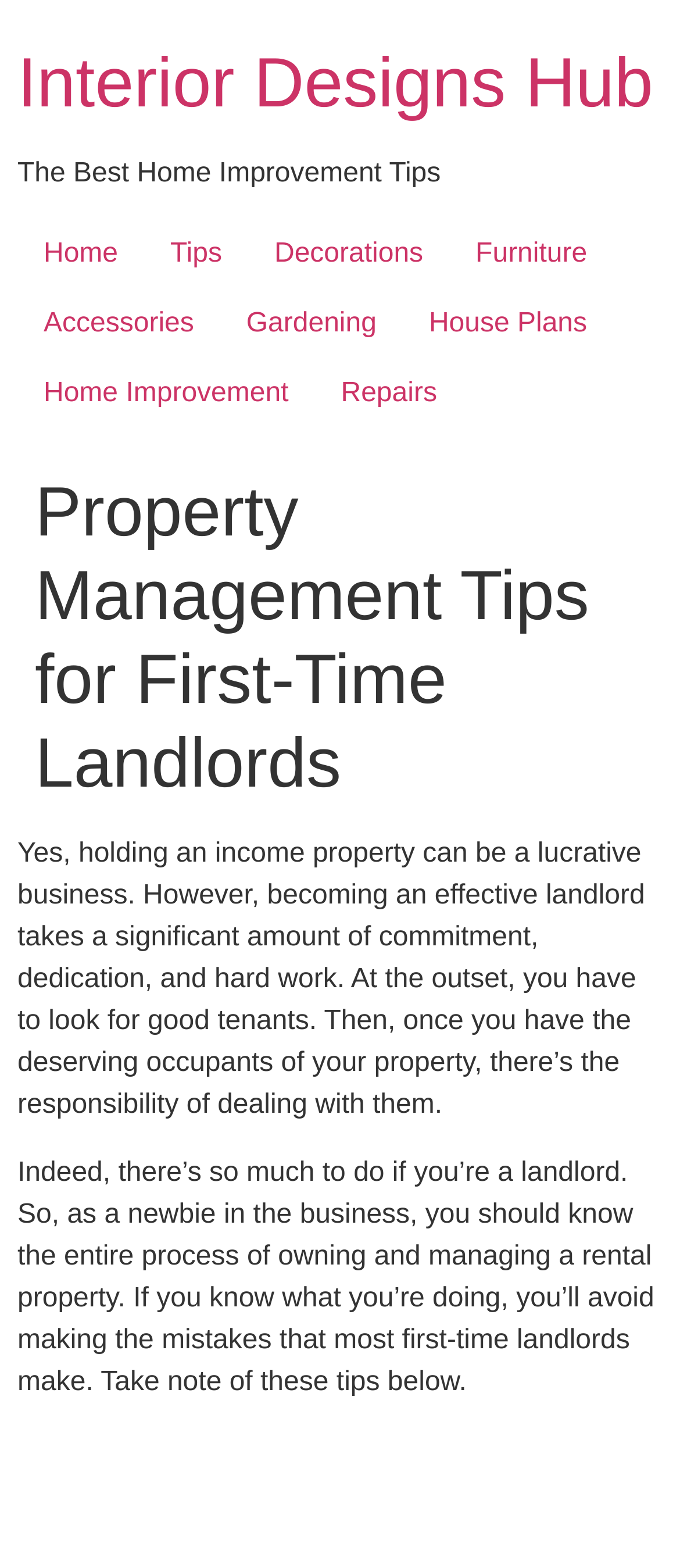What is the first step in being a landlord?
Observe the image and answer the question with a one-word or short phrase response.

Find good tenants